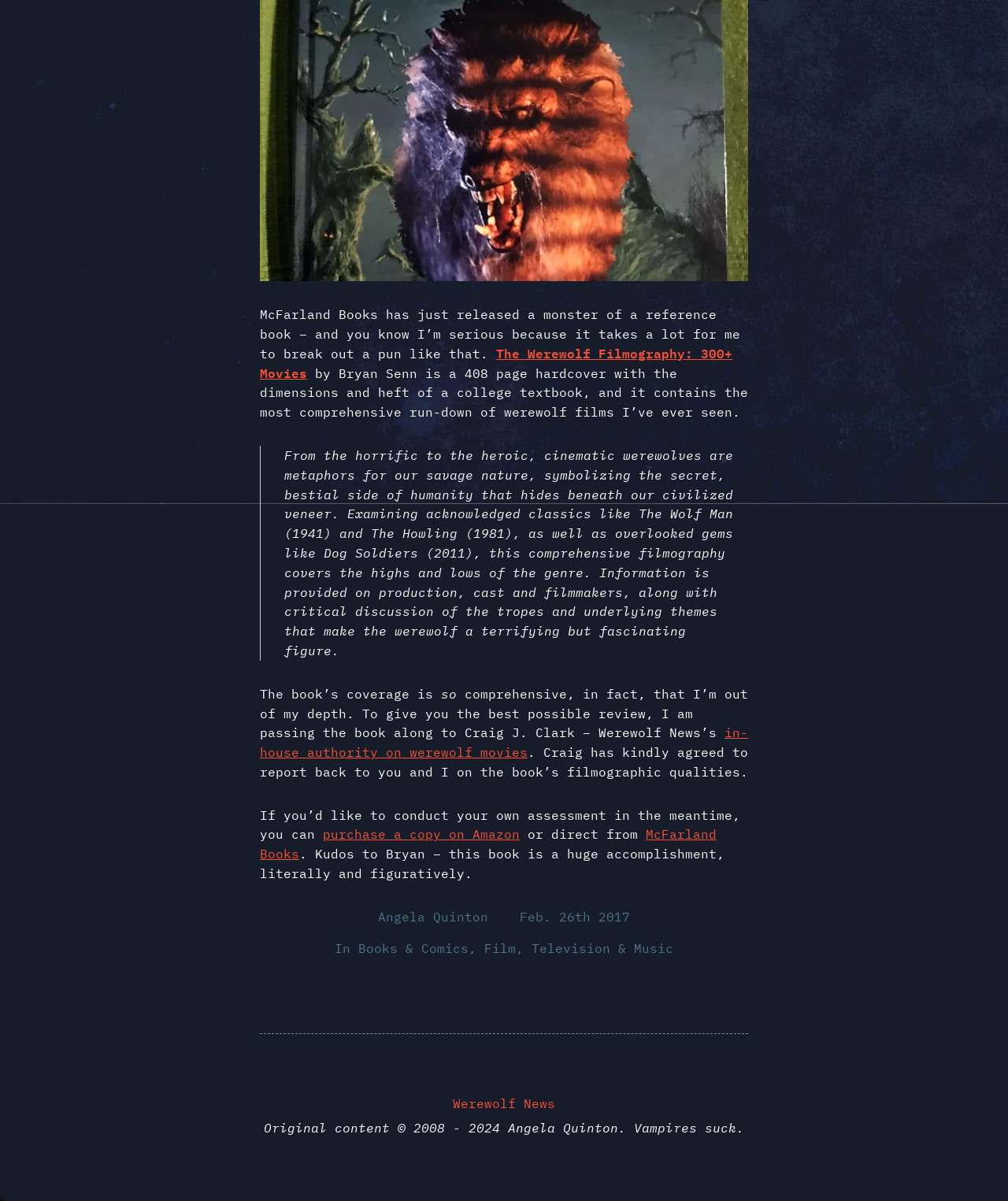Bounding box coordinates should be provided in the format (top-left x, top-left y, bottom-right x, bottom-right y) with all values between 0 and 1. Identify the bounding box for this UI element: Film, Television & Music

[0.48, 0.783, 0.668, 0.796]